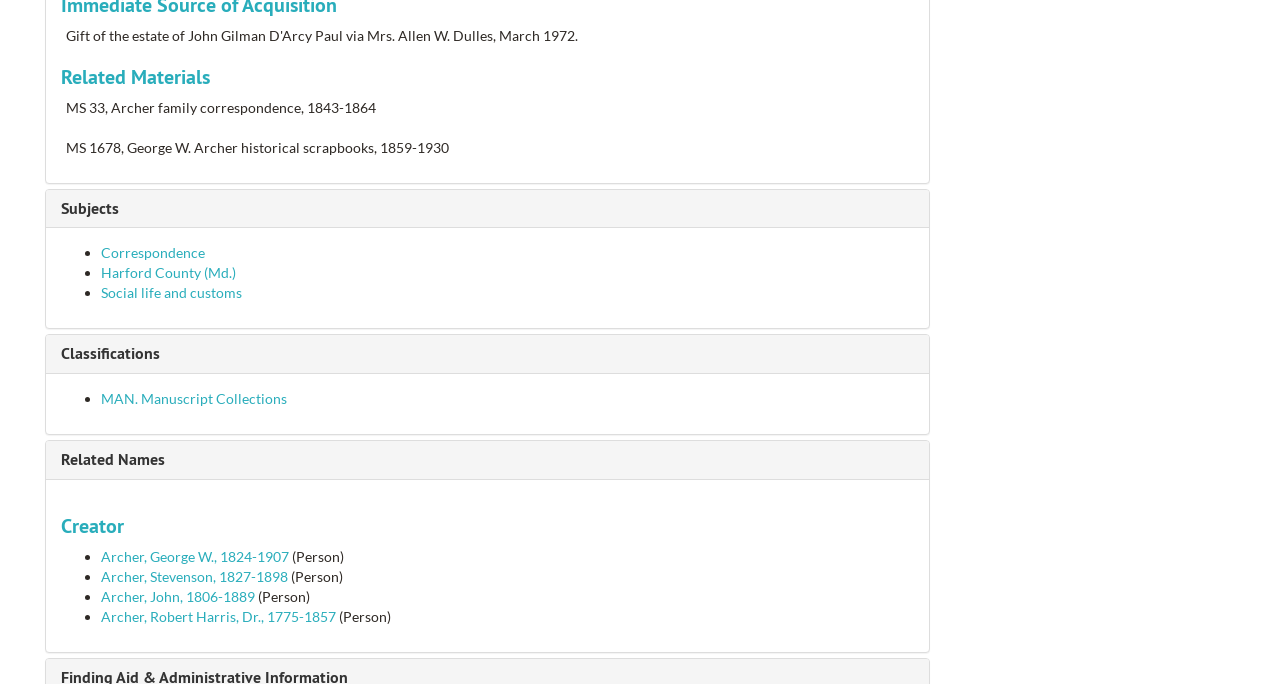Determine the bounding box coordinates of the region that needs to be clicked to achieve the task: "View Hannah Archer to George Archer Harford County, Md.".

[0.749, 0.025, 0.967, 0.068]